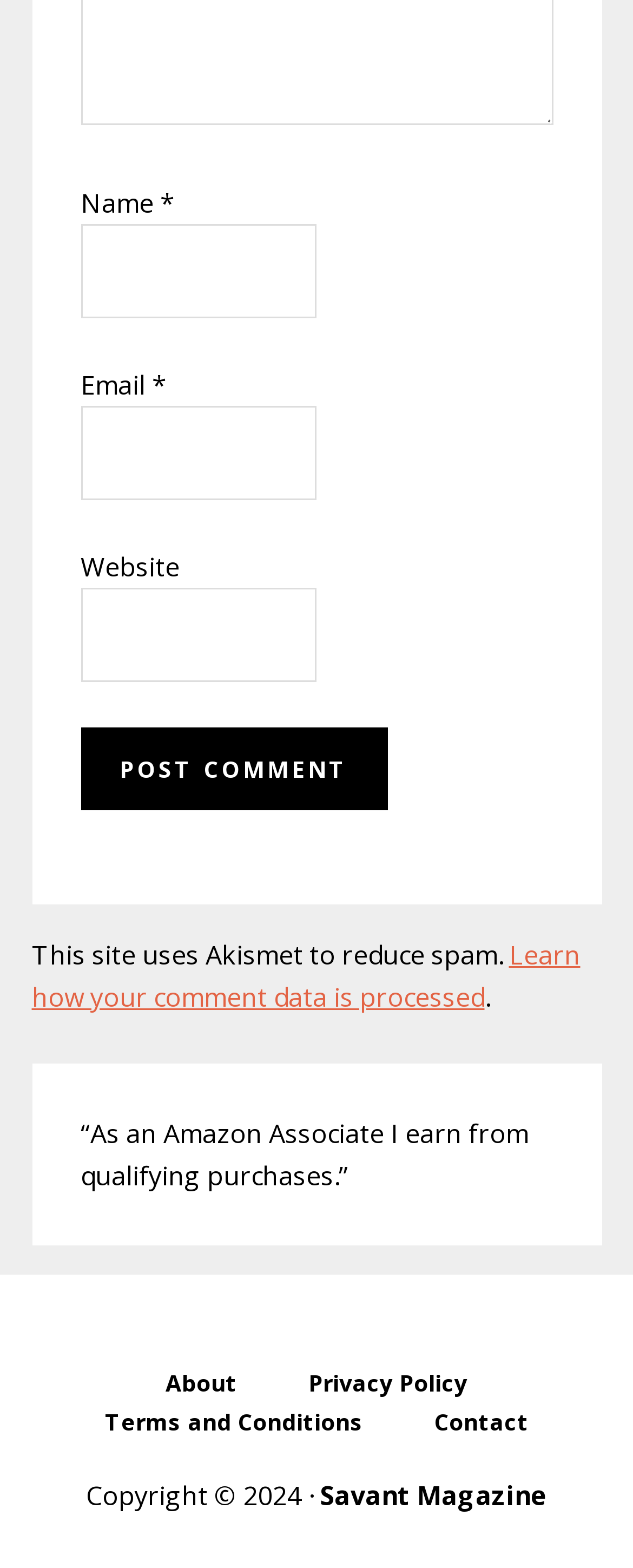Determine the bounding box coordinates for the HTML element mentioned in the following description: "About". The coordinates should be a list of four floats ranging from 0 to 1, represented as [left, top, right, bottom].

[0.21, 0.875, 0.426, 0.9]